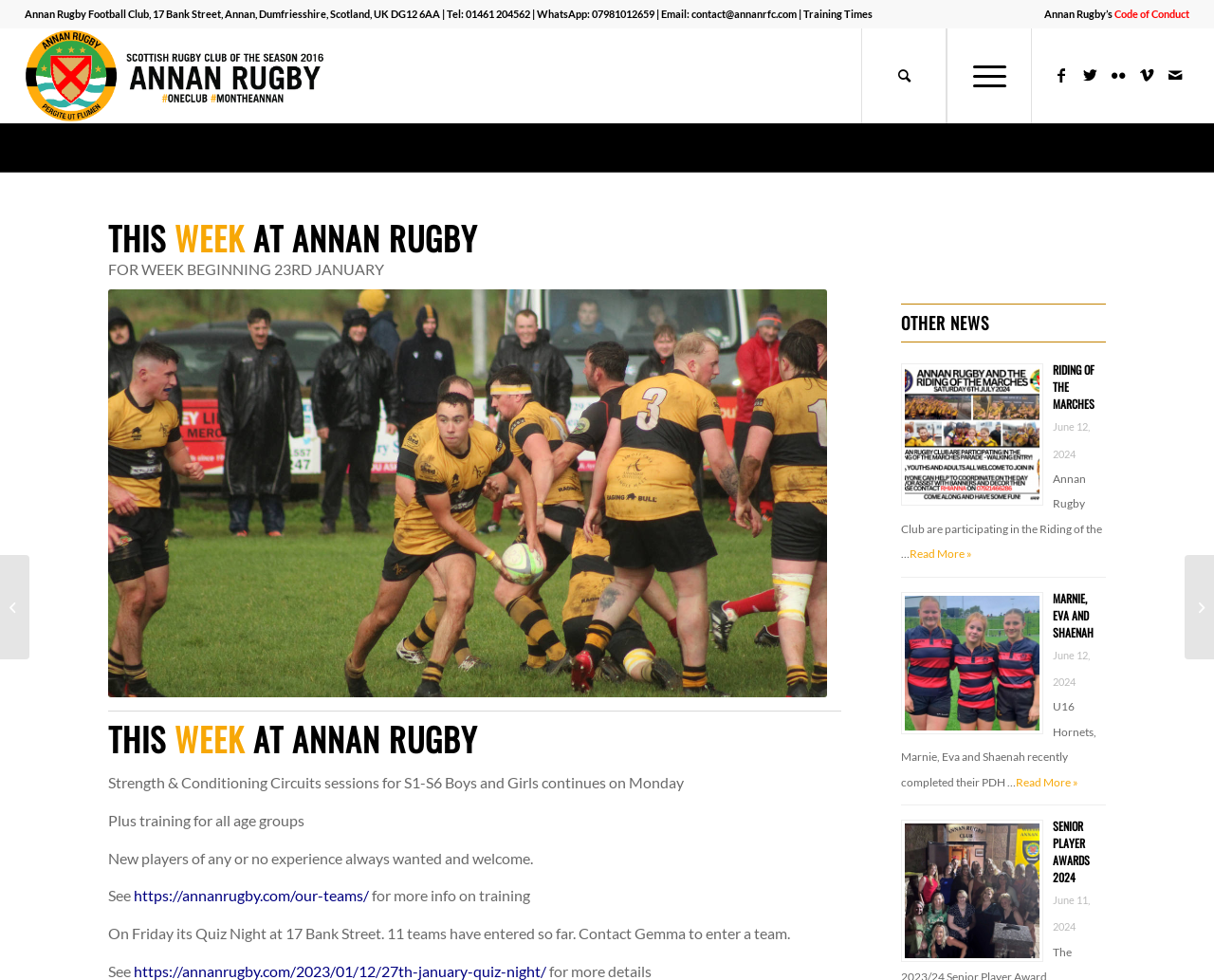Indicate the bounding box coordinates of the clickable region to achieve the following instruction: "Call 01461 204562."

[0.383, 0.008, 0.436, 0.02]